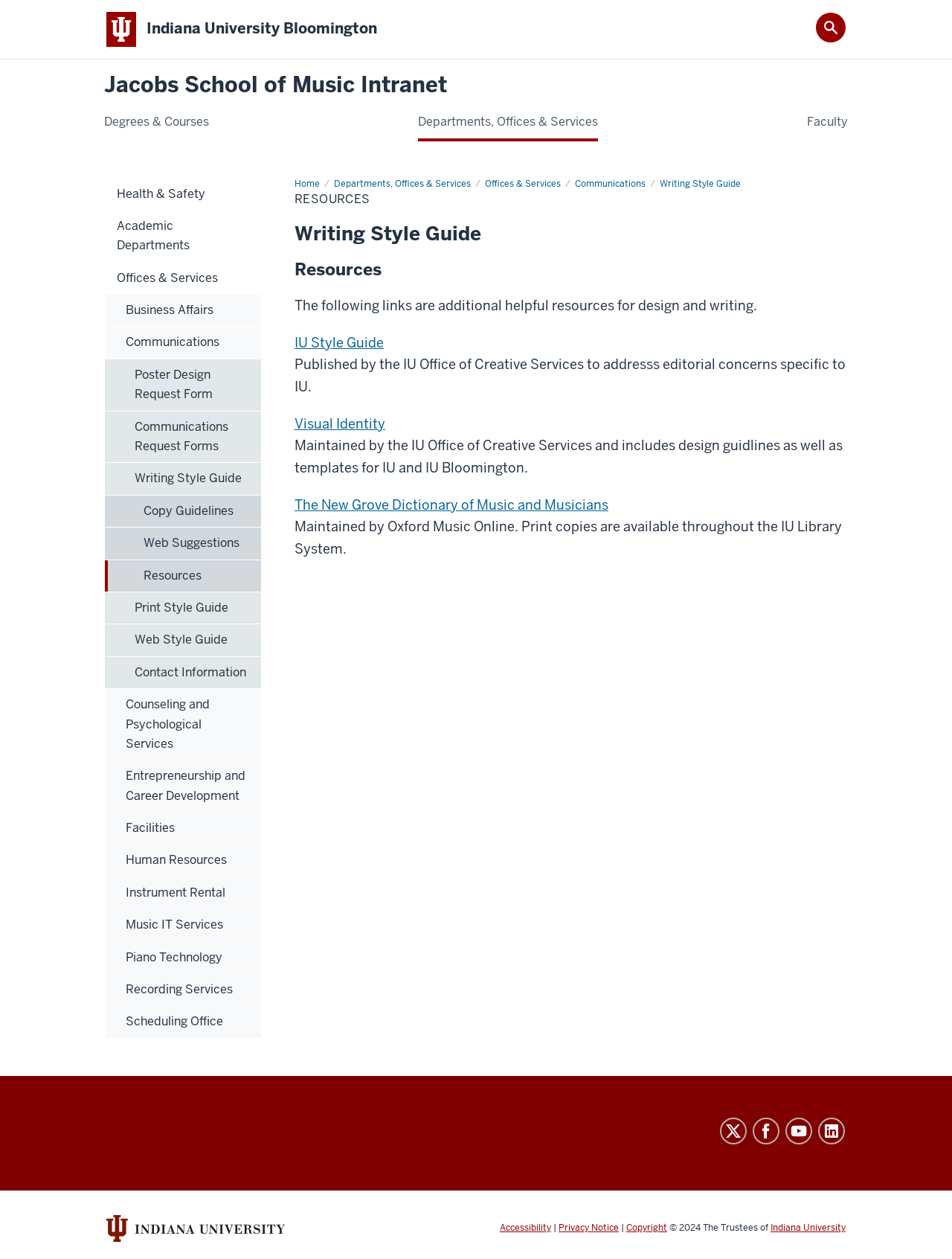Please find the bounding box for the UI element described by: "Print Style Guide".

[0.11, 0.47, 0.274, 0.495]